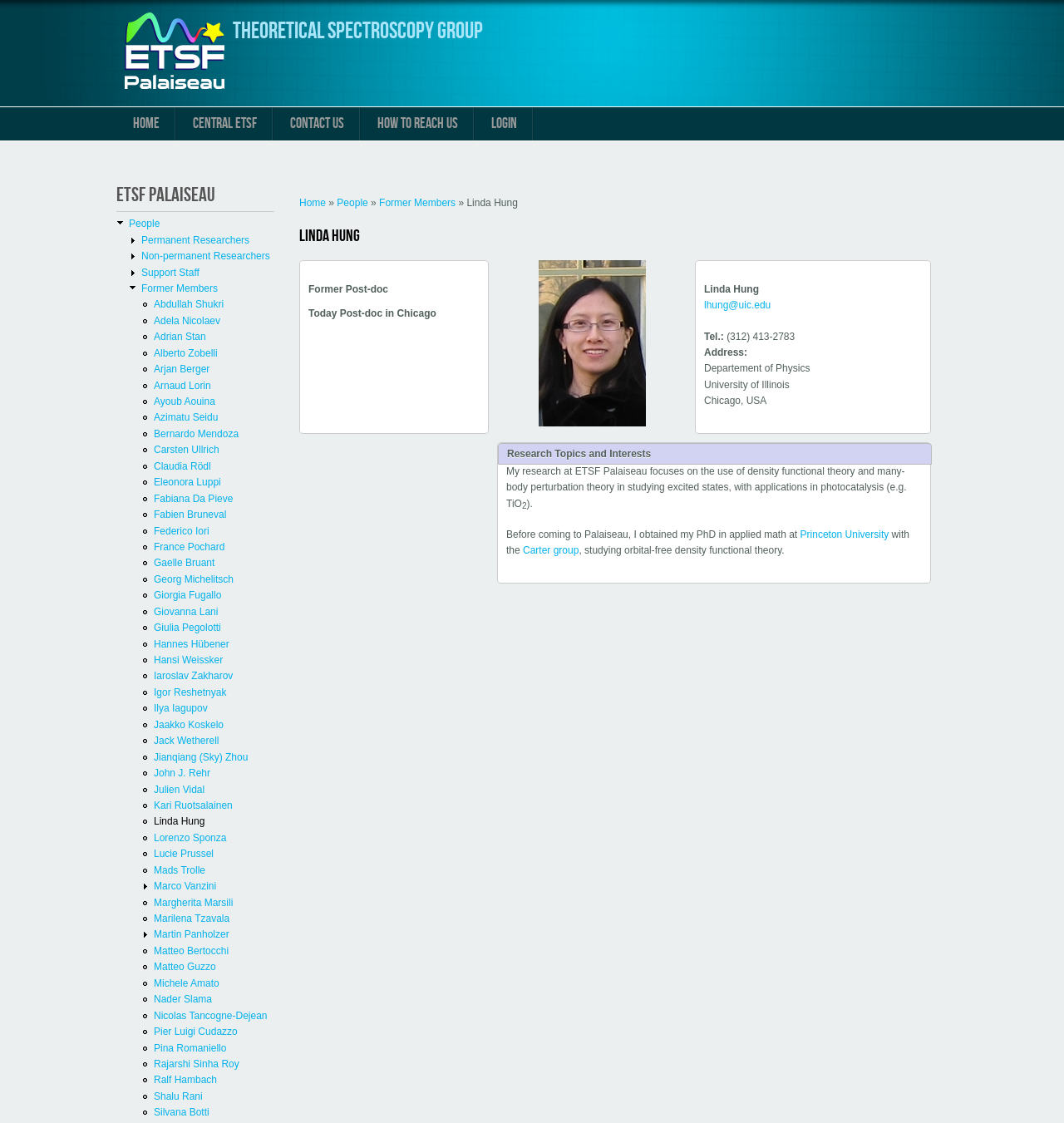Please provide a detailed answer to the question below based on the screenshot: 
What is the contact email of Linda Hung?

The webpage provides Linda Hung's contact information, including her email address, which is lhung@uic.edu.